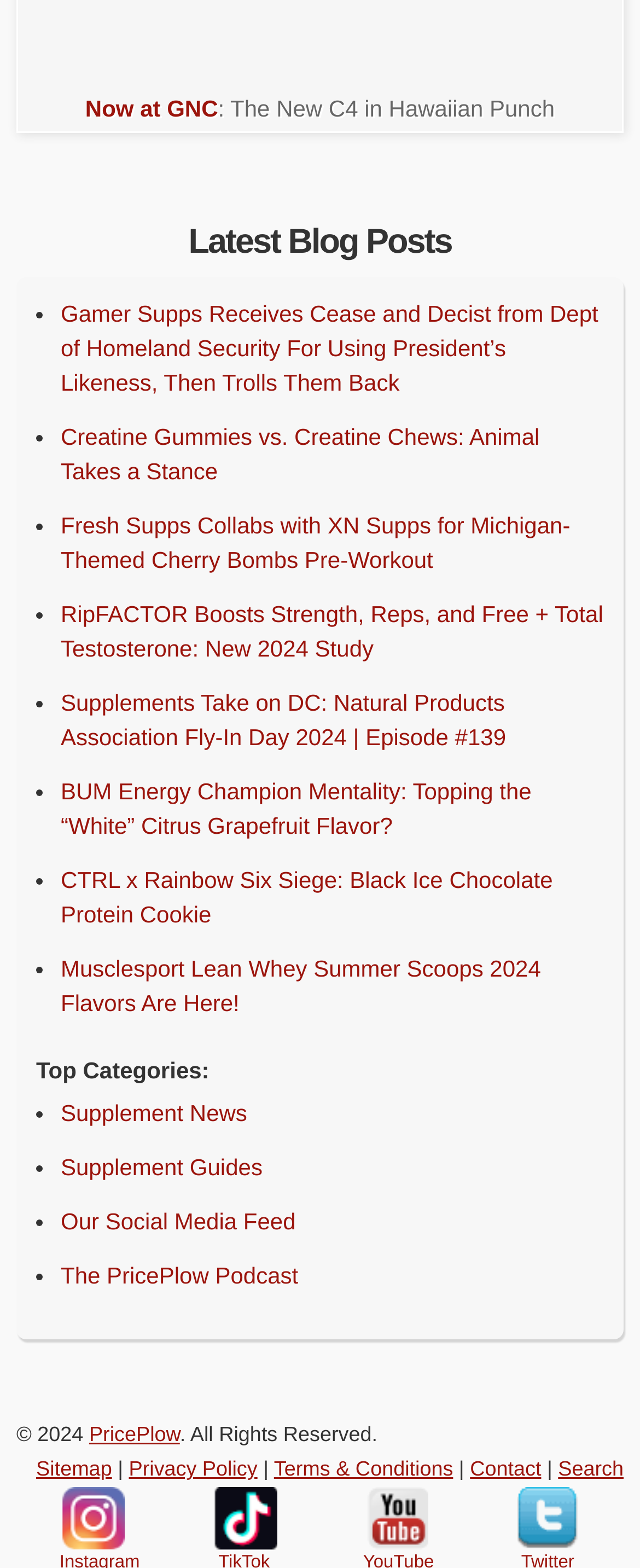Calculate the bounding box coordinates of the UI element given the description: "YouTube".

[0.567, 0.948, 0.67, 0.989]